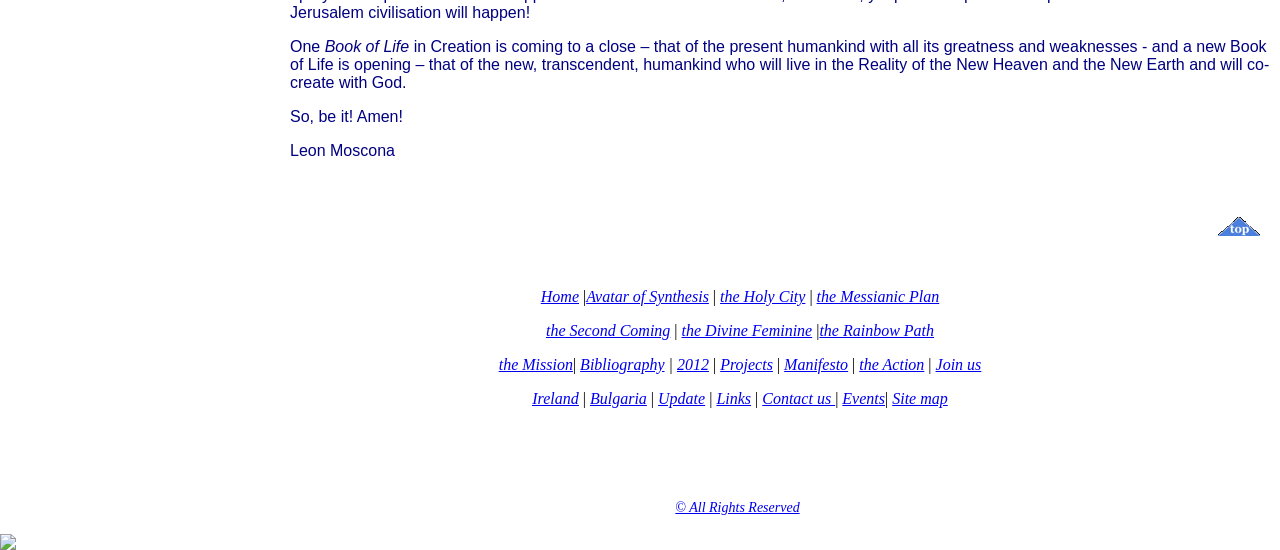Give a concise answer using only one word or phrase for this question:
What is the title of the book mentioned?

Book of Life